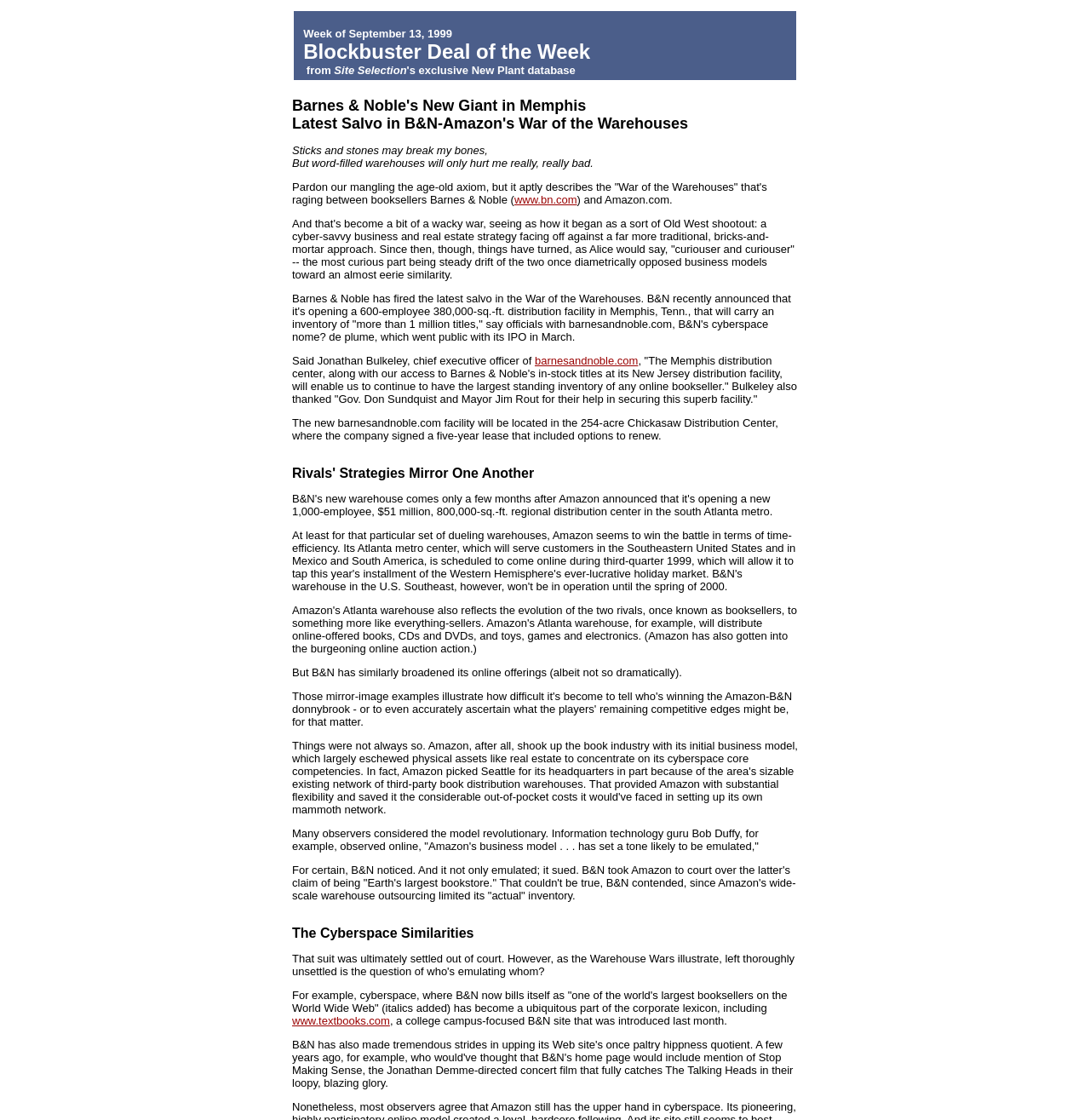Give an in-depth explanation of the webpage layout and content.

The webpage appears to be an article discussing the competition between Barnes & Noble and Amazon in the online book retail industry. At the top of the page, there is a table with a cell containing text that mentions the "Week of September 13, 1999" and "Blockbuster Deal of the Week" from Site Selection's exclusive New Plant database.

Below the table, there are several paragraphs of text that discuss the "War of the Warehouses" between Barnes & Noble and Amazon. The text is divided into sections, with the first section discussing the concept of the "War of the Warehouses" and how it began as a competition between a cyber-savvy business and a traditional, bricks-and-mortar approach.

The second section discusses Barnes & Noble's latest move in the war, which is the opening of a 600-employee, 380,000-sq.-ft. distribution facility in Memphis, Tennessee. The facility will carry an inventory of over 1 million titles, and will enable Barnes & Noble to continue to have the largest standing inventory of any online bookseller.

The third section discusses how Barnes & Noble has broadened its online offerings, and how the company has sued Amazon over the latter's claim of being "Earth's largest bookstore." The section also mentions how Amazon's business model has set a tone likely to be emulated.

The final section is titled "The Cyberspace Similarities" and discusses how both Barnes & Noble and Amazon have become ubiquitous in the corporate lexicon, with Barnes & Noble billing itself as "one of the world's largest booksellers on the World Wide Web." The section also mentions a college campus-focused Barnes & Noble site that was introduced last month.

There are several links on the page, including links to www.bn.com, barnesandnoble.com, and www.textbooks.com.